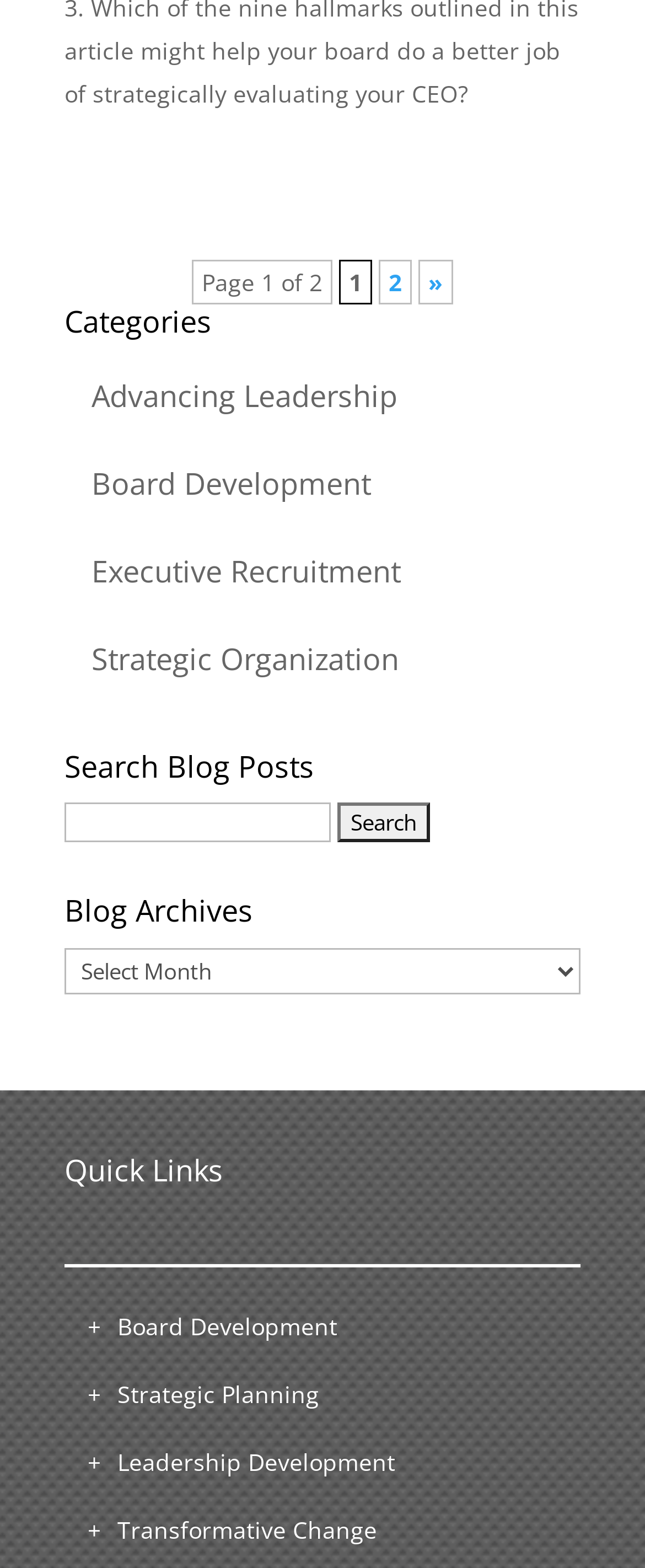Identify the coordinates of the bounding box for the element that must be clicked to accomplish the instruction: "select blog archives".

[0.1, 0.604, 0.9, 0.634]